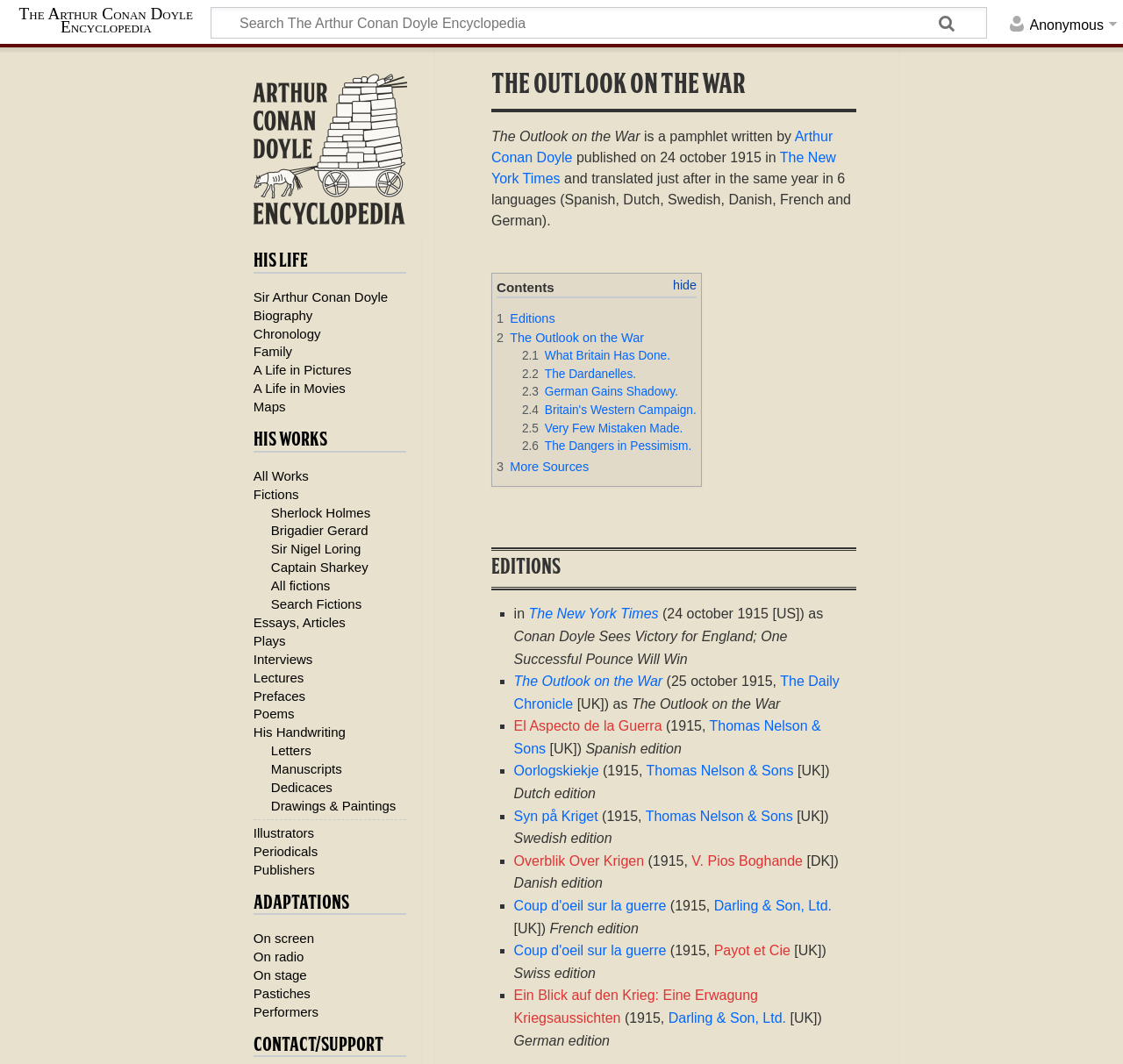Show the bounding box coordinates of the region that should be clicked to follow the instruction: "View Editions."

[0.438, 0.515, 0.762, 0.557]